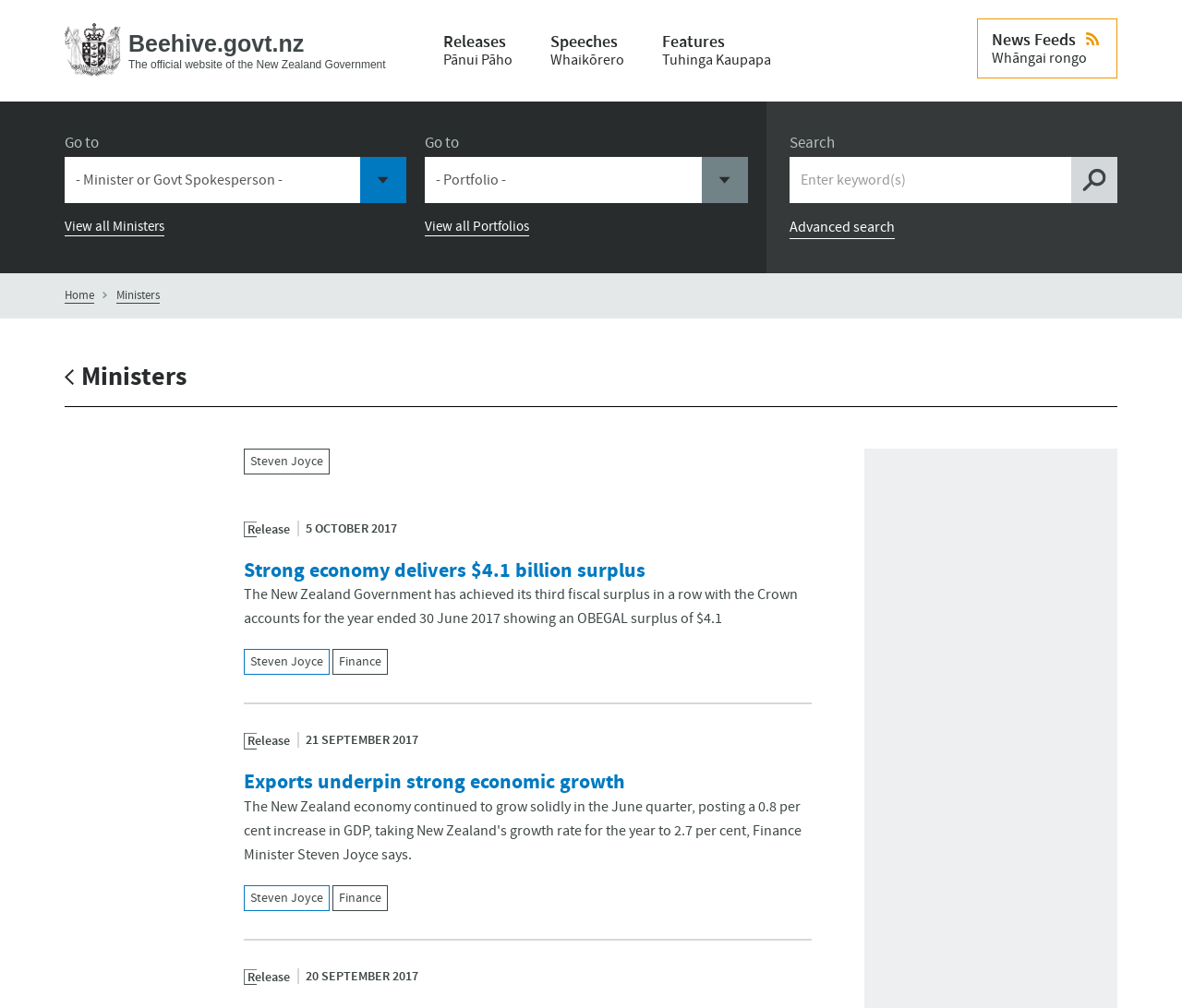Please determine the bounding box coordinates for the UI element described as: "View all Portfolios".

[0.359, 0.216, 0.448, 0.234]